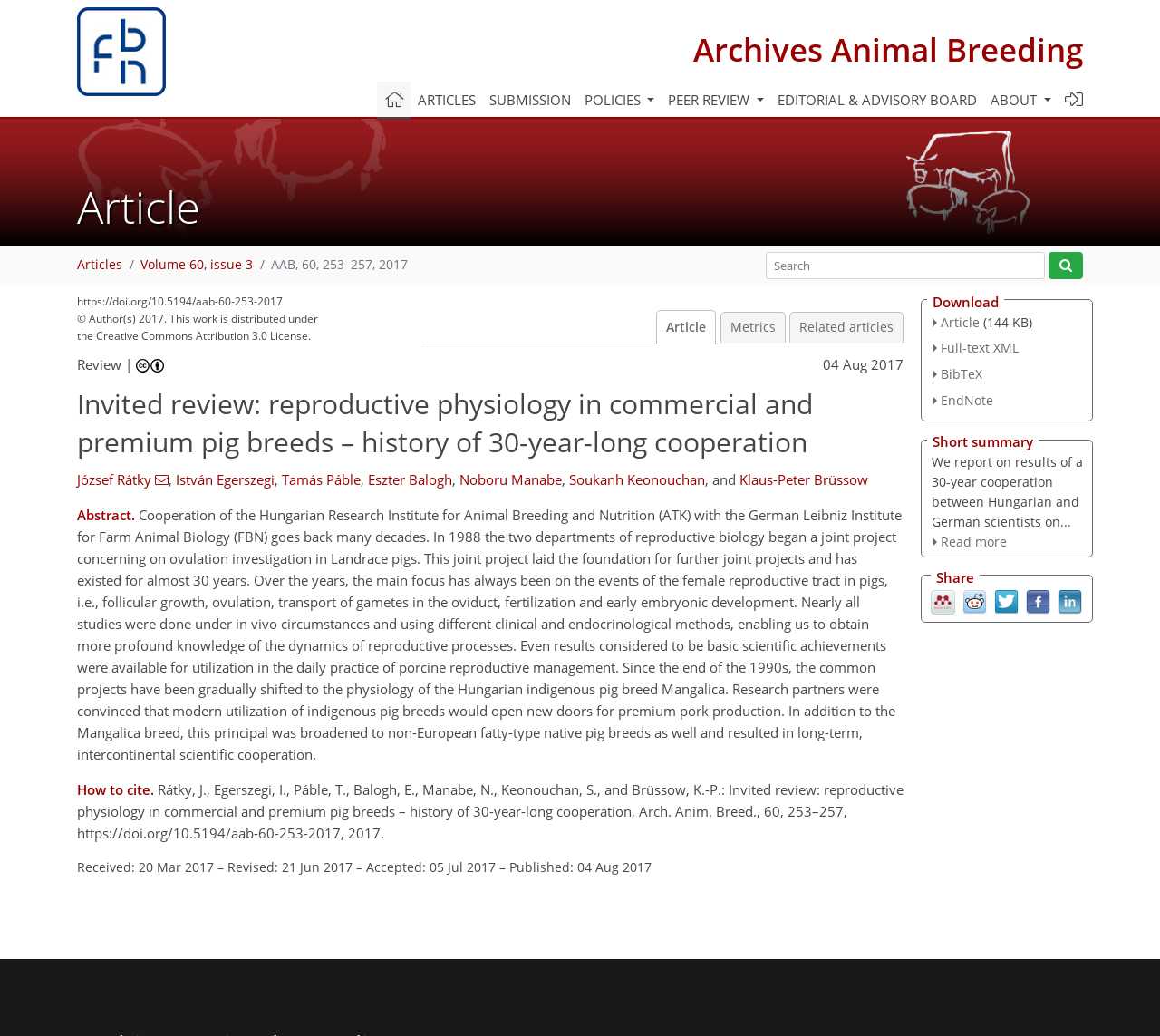Please find the bounding box coordinates of the element that you should click to achieve the following instruction: "Search for something". The coordinates should be presented as four float numbers between 0 and 1: [left, top, right, bottom].

[0.66, 0.244, 0.901, 0.269]